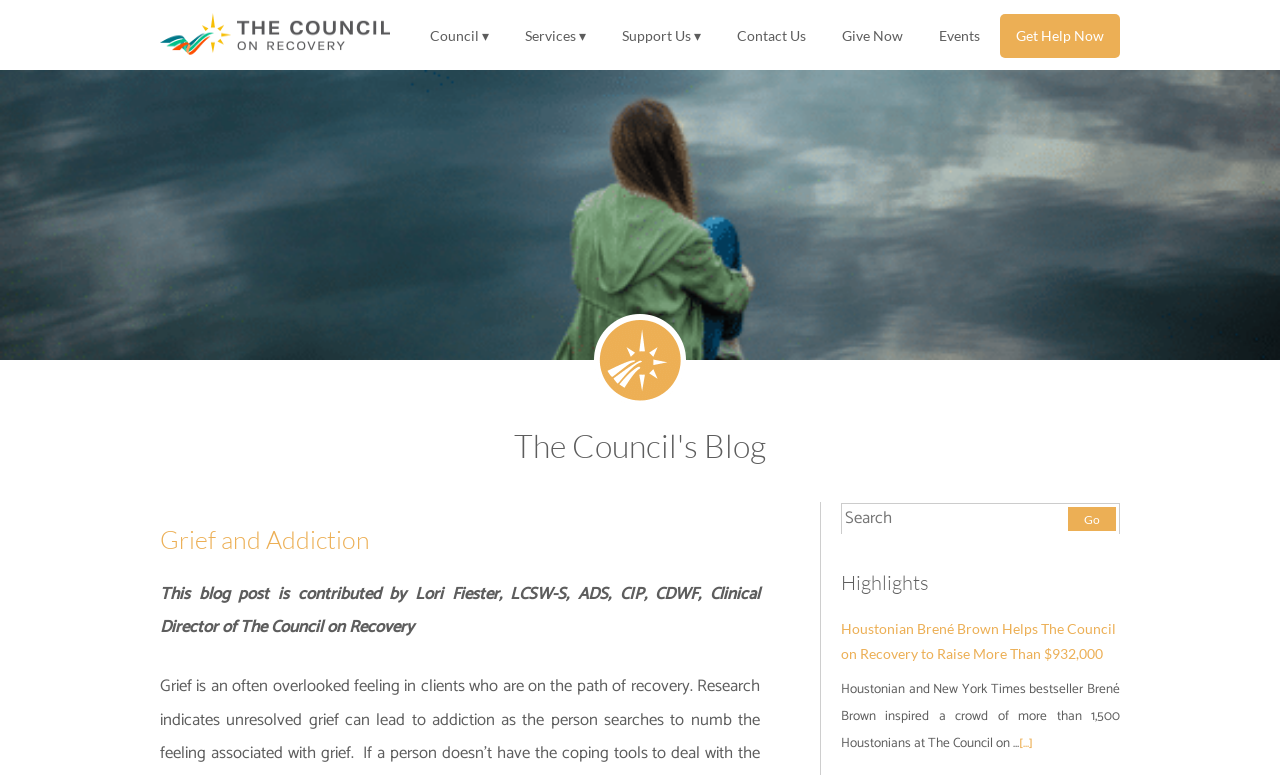Find the bounding box of the UI element described as: "Get Help Now". The bounding box coordinates should be given as four float values between 0 and 1, i.e., [left, top, right, bottom].

[0.781, 0.018, 0.875, 0.074]